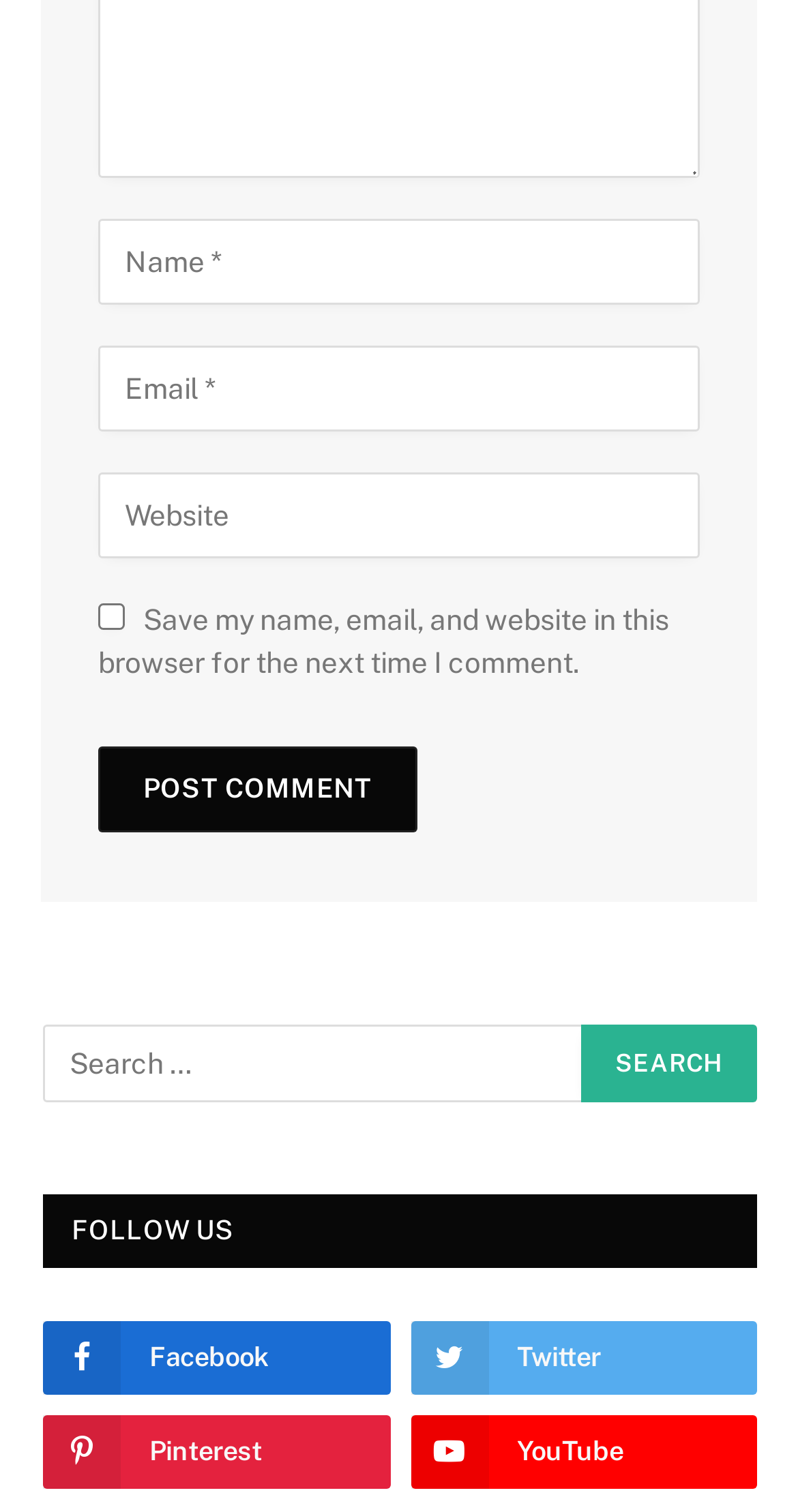Give a succinct answer to this question in a single word or phrase: 
How many textboxes are there?

3